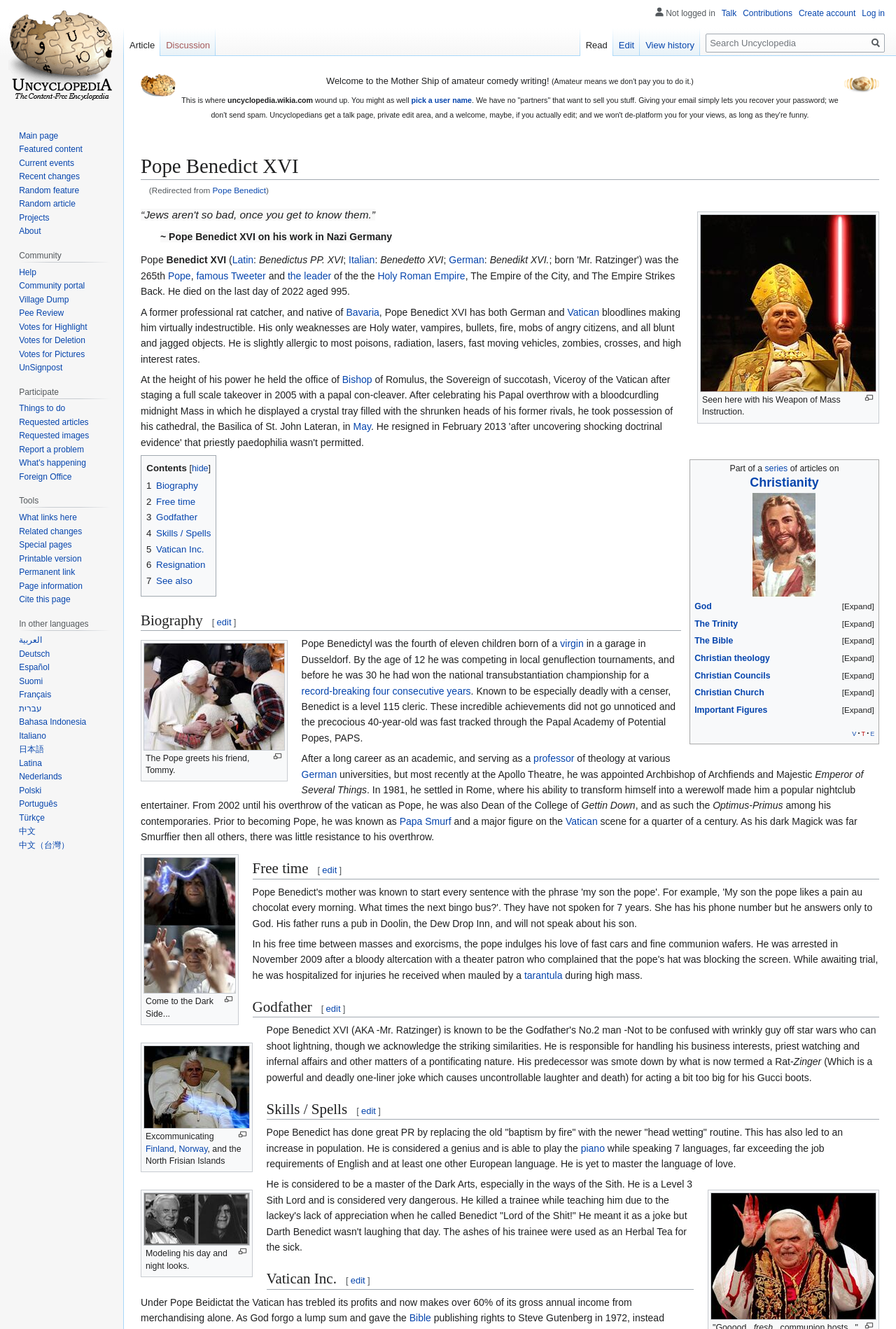Using the webpage screenshot, find the UI element described by Buffets. Provide the bounding box coordinates in the format (top-left x, top-left y, bottom-right x, bottom-right y), ensuring all values are floating point numbers between 0 and 1.

None